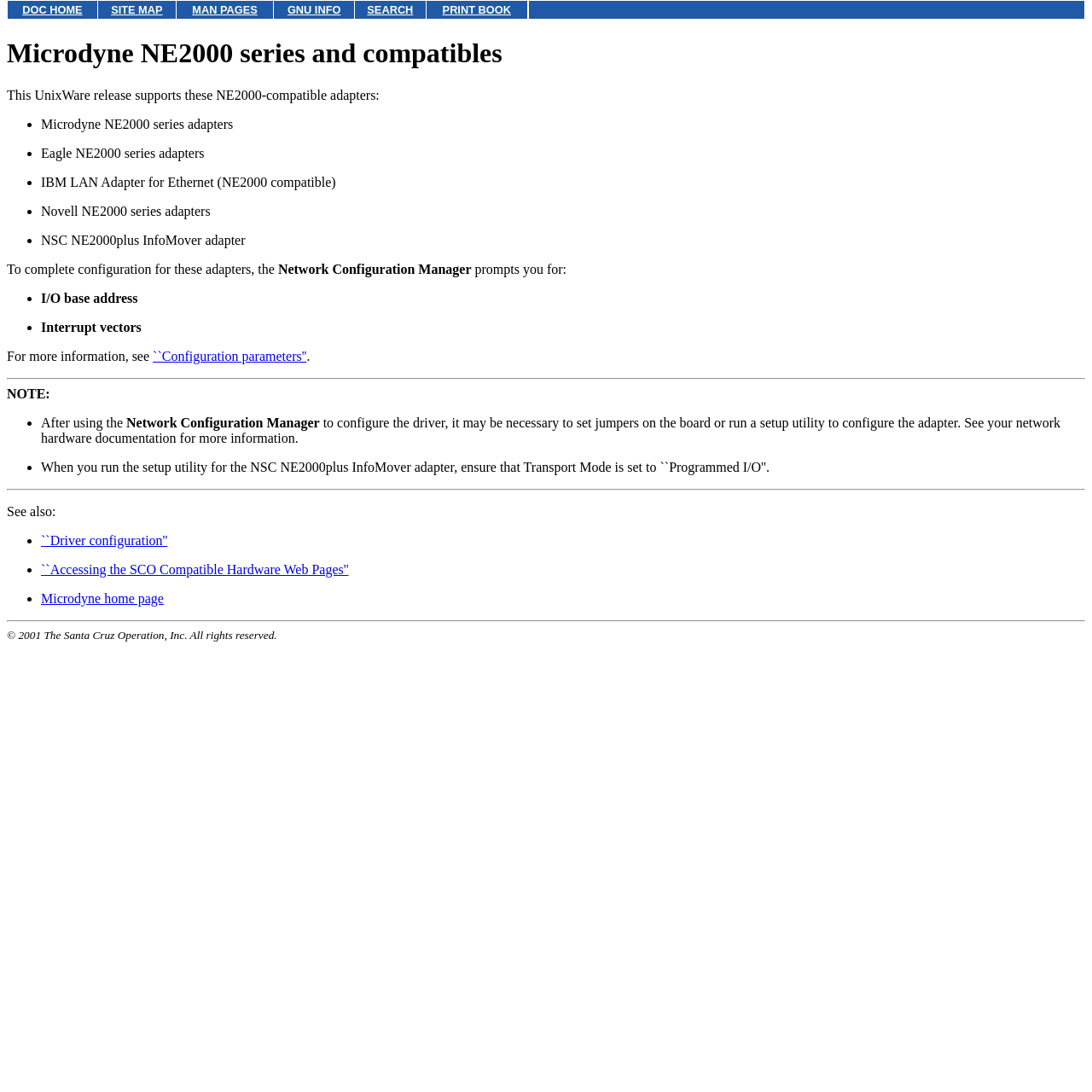Indicate the bounding box coordinates of the clickable region to achieve the following instruction: "Search for something."

[0.336, 0.003, 0.378, 0.015]